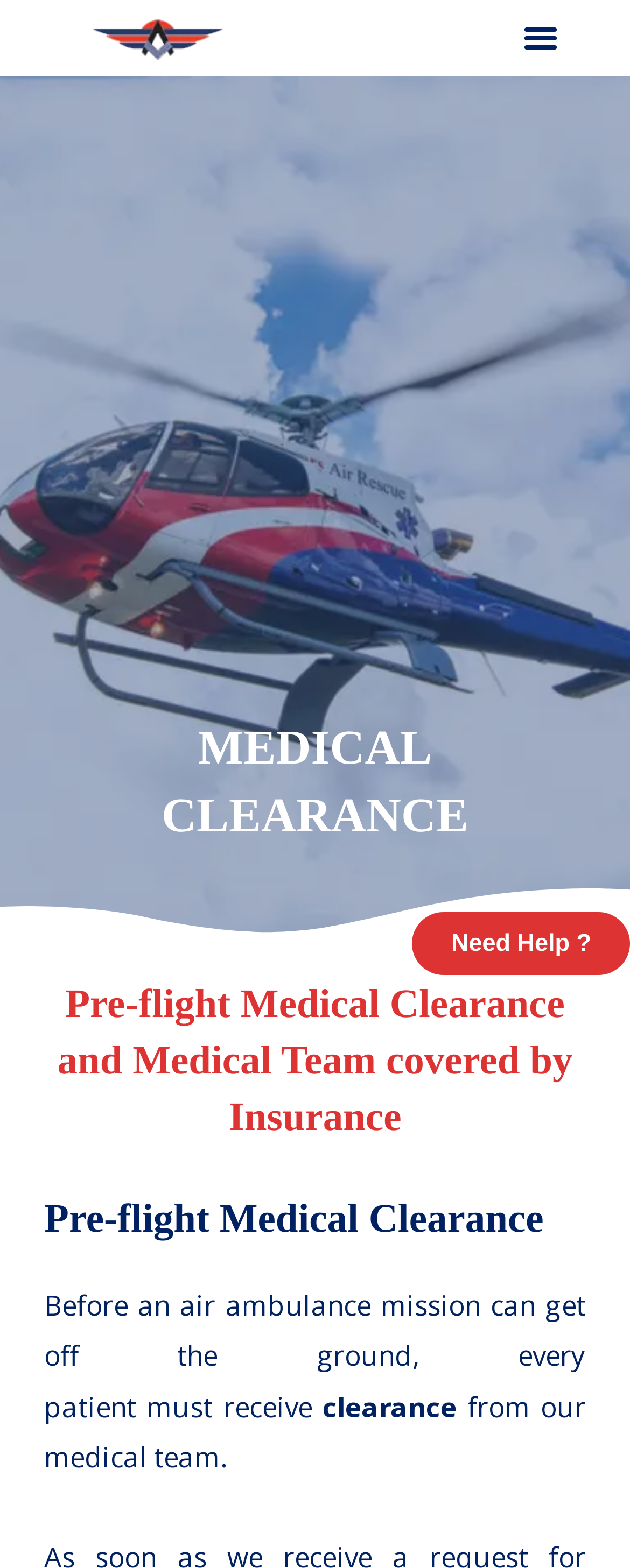Find the bounding box coordinates for the UI element that matches this description: "Menu".

[0.815, 0.007, 0.9, 0.041]